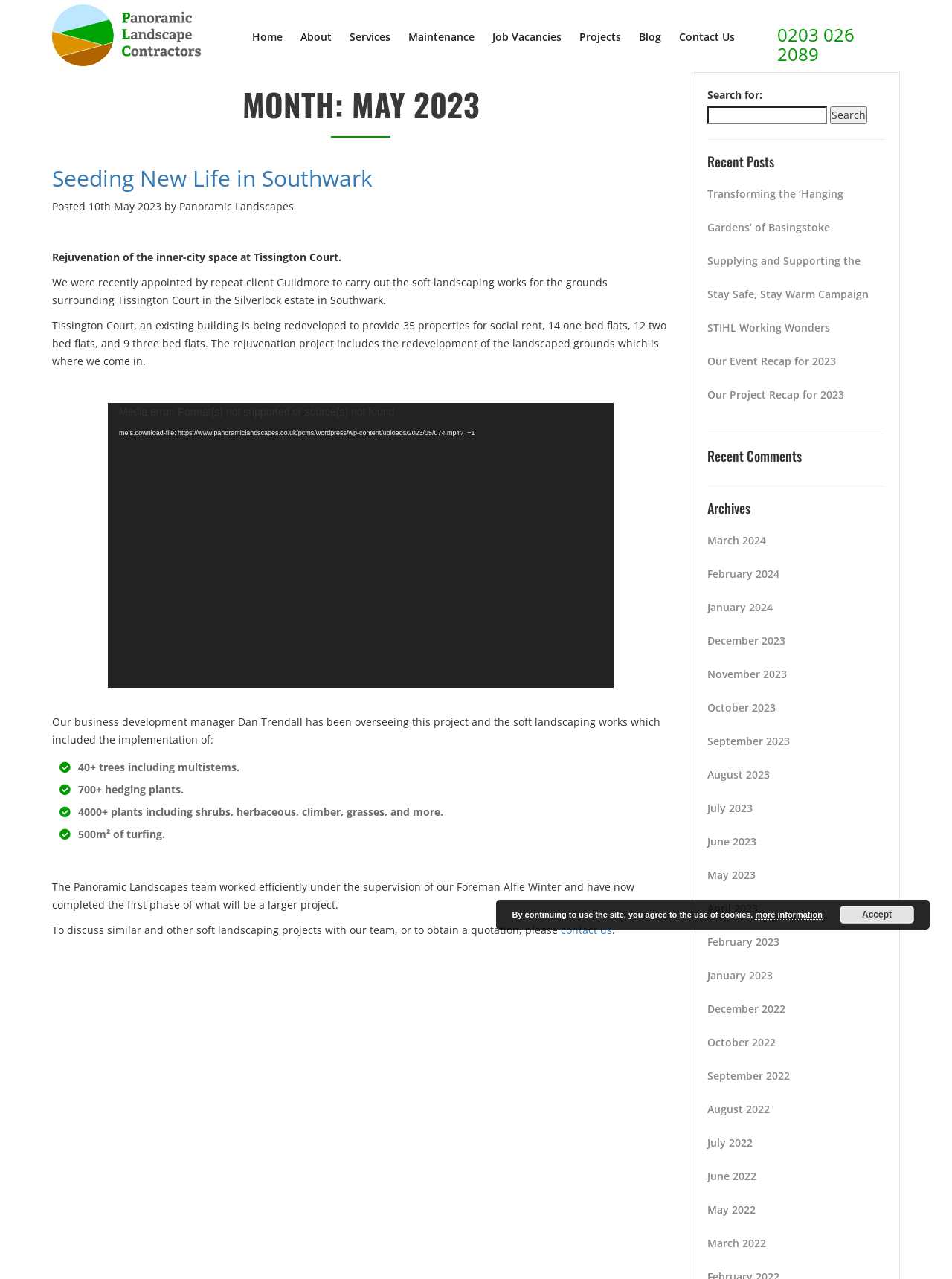How many one bed flats are being built in Tissington Court? Observe the screenshot and provide a one-word or short phrase answer.

14